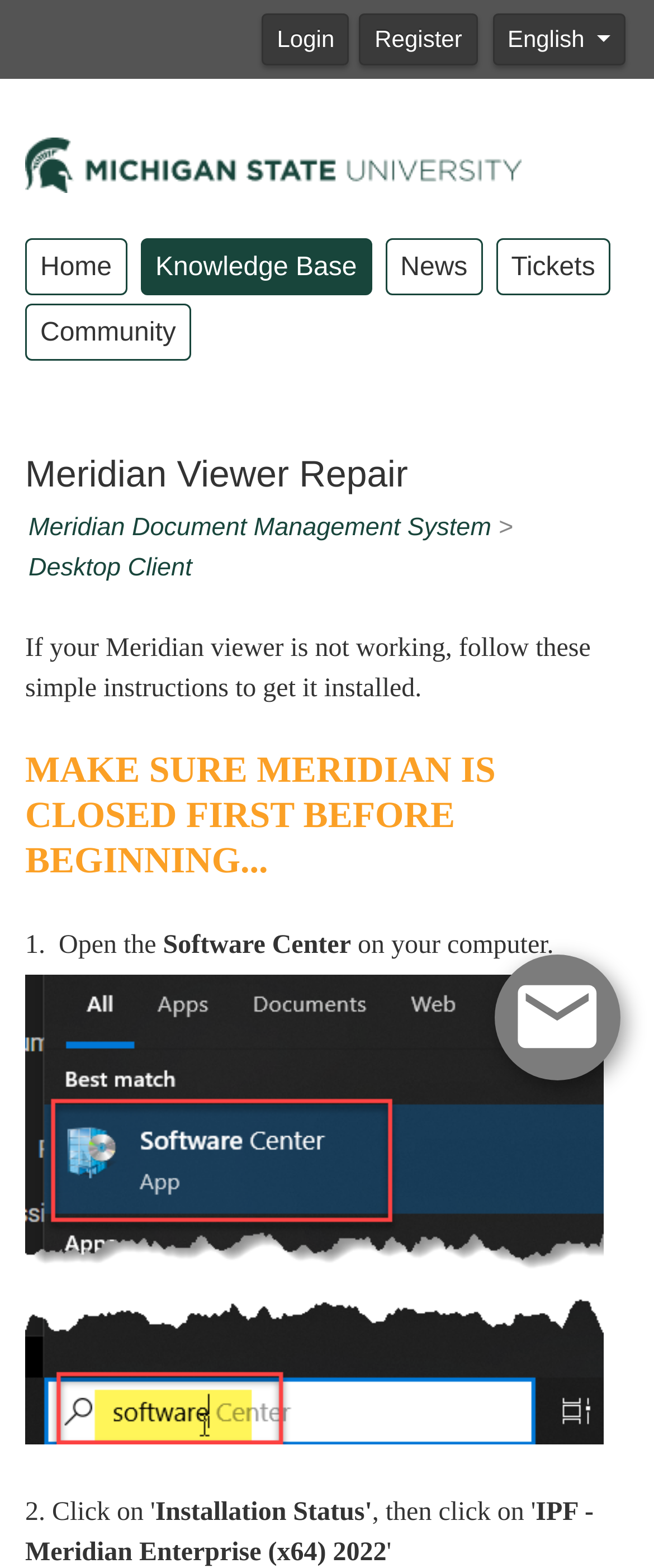For the following element description, predict the bounding box coordinates in the format (top-left x, top-left y, bottom-right x, bottom-right y). All values should be floating point numbers between 0 and 1. Description: Live Chat is OFFLINE

[0.649, 0.699, 0.949, 0.722]